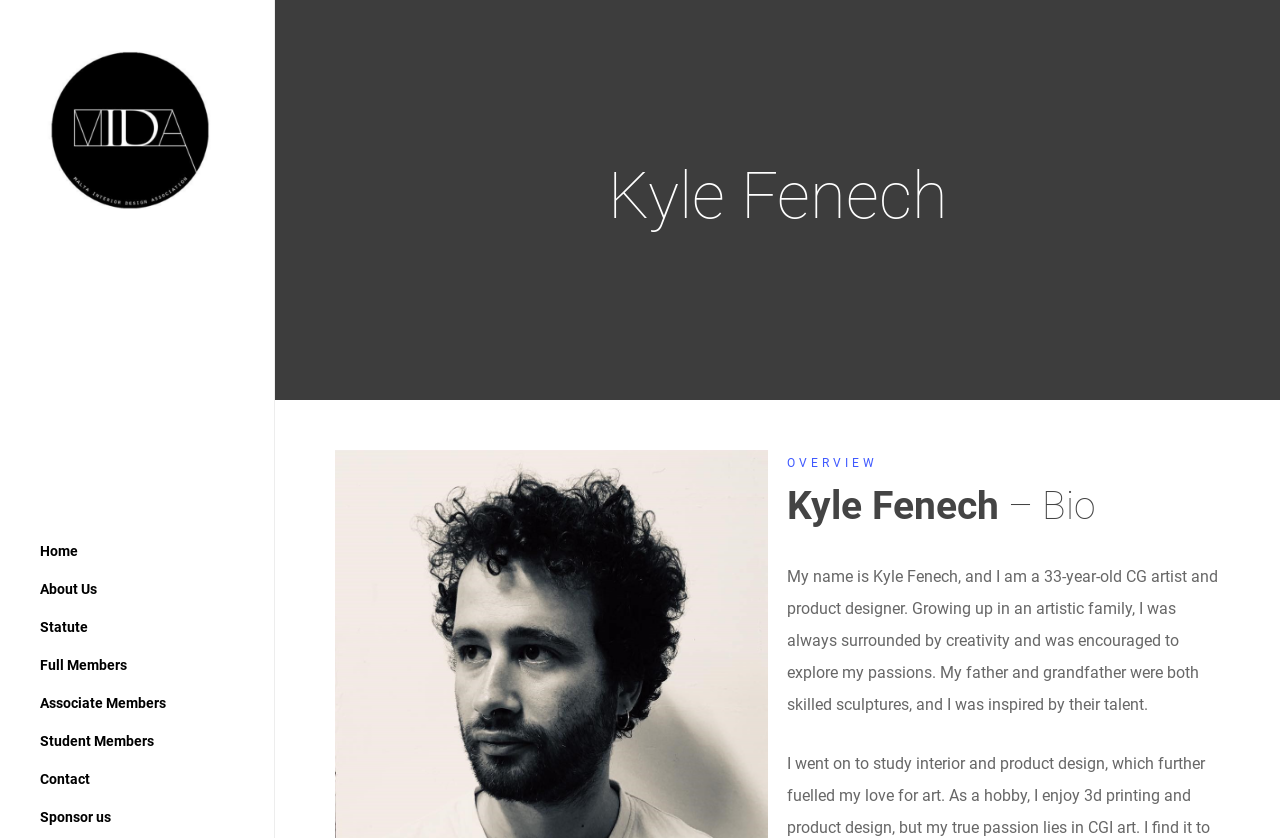Determine the bounding box coordinates of the UI element that matches the following description: "Home". The coordinates should be four float numbers between 0 and 1 in the format [left, top, right, bottom].

[0.023, 0.634, 0.069, 0.68]